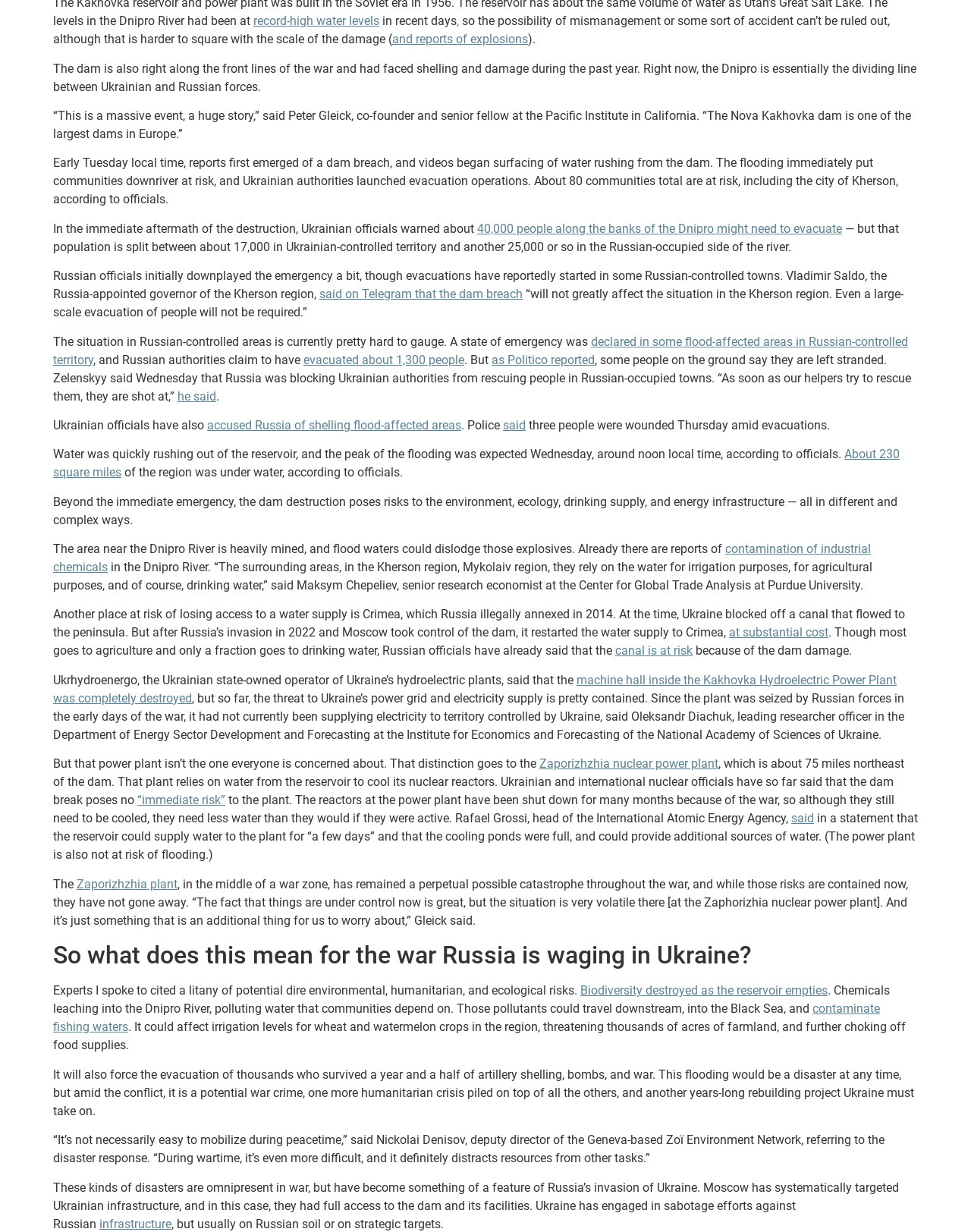Specify the bounding box coordinates (top-left x, top-left y, bottom-right x, bottom-right y) of the UI element in the screenshot that matches this description: contamination of industrial chemicals

[0.055, 0.44, 0.897, 0.466]